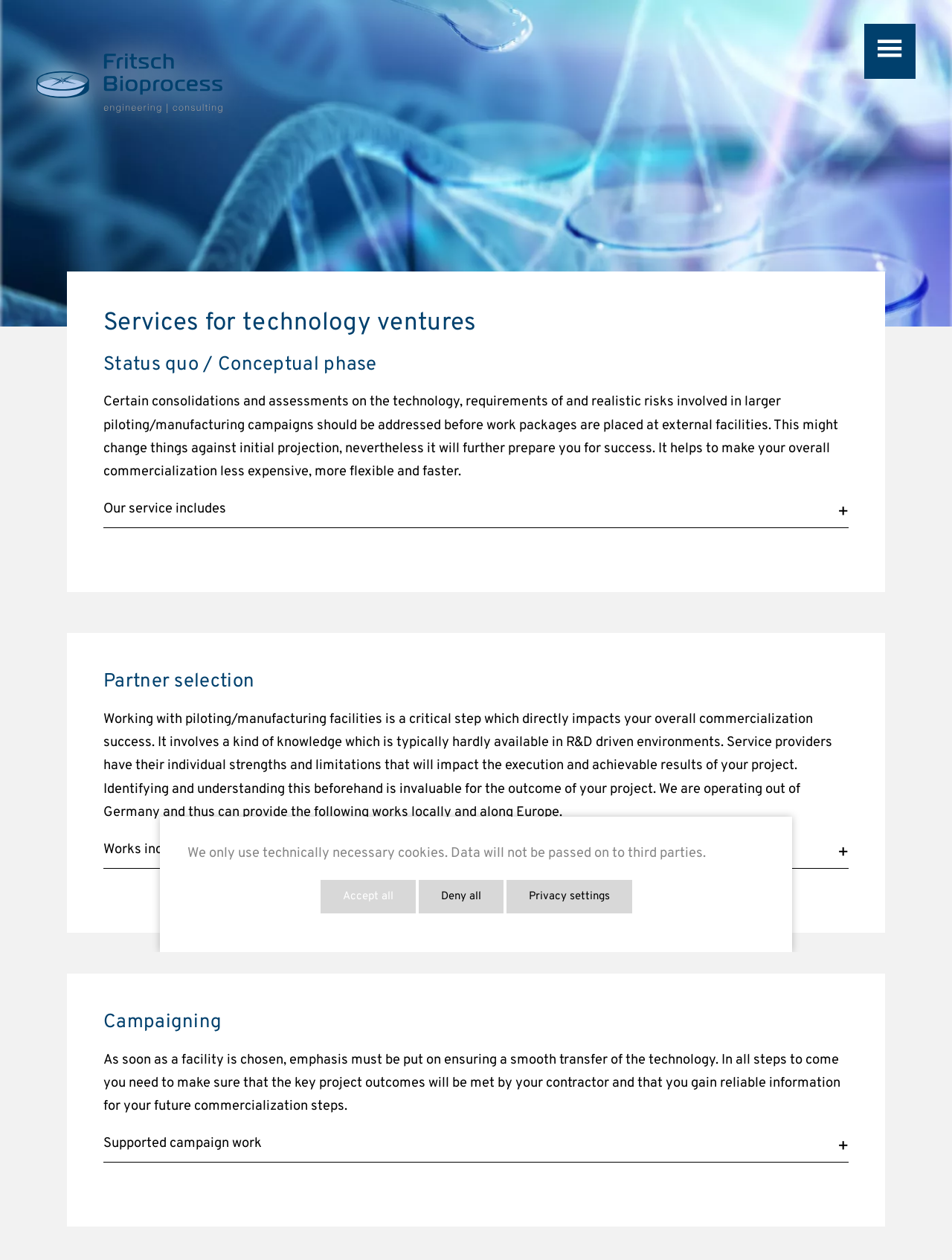What is the company's logo name?
Answer the question using a single word or phrase, according to the image.

Fritsch Bioprocess